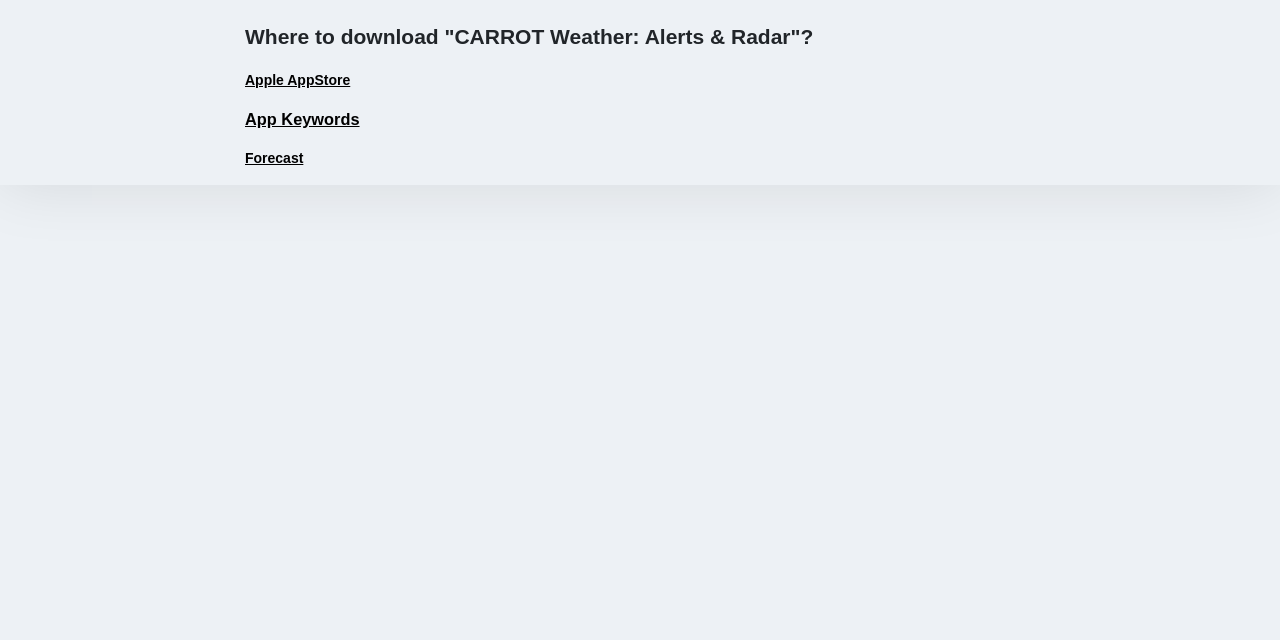Using the webpage screenshot and the element description Apple AppStore, determine the bounding box coordinates. Specify the coordinates in the format (top-left x, top-left y, bottom-right x, bottom-right y) with values ranging from 0 to 1.

[0.191, 0.112, 0.274, 0.137]